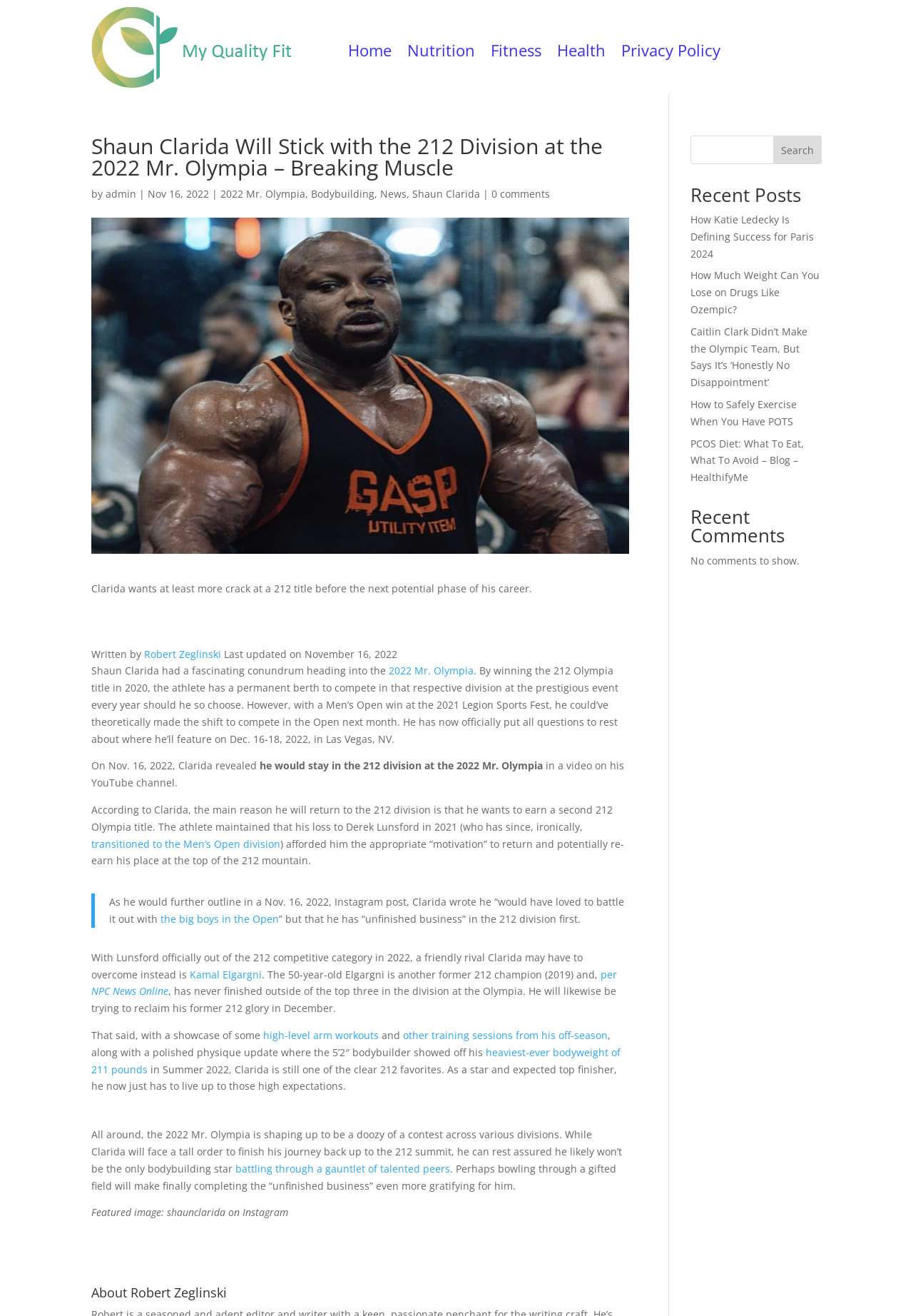Please specify the coordinates of the bounding box for the element that should be clicked to carry out this instruction: "Search for something". The coordinates must be four float numbers between 0 and 1, formatted as [left, top, right, bottom].

[0.756, 0.103, 0.9, 0.125]